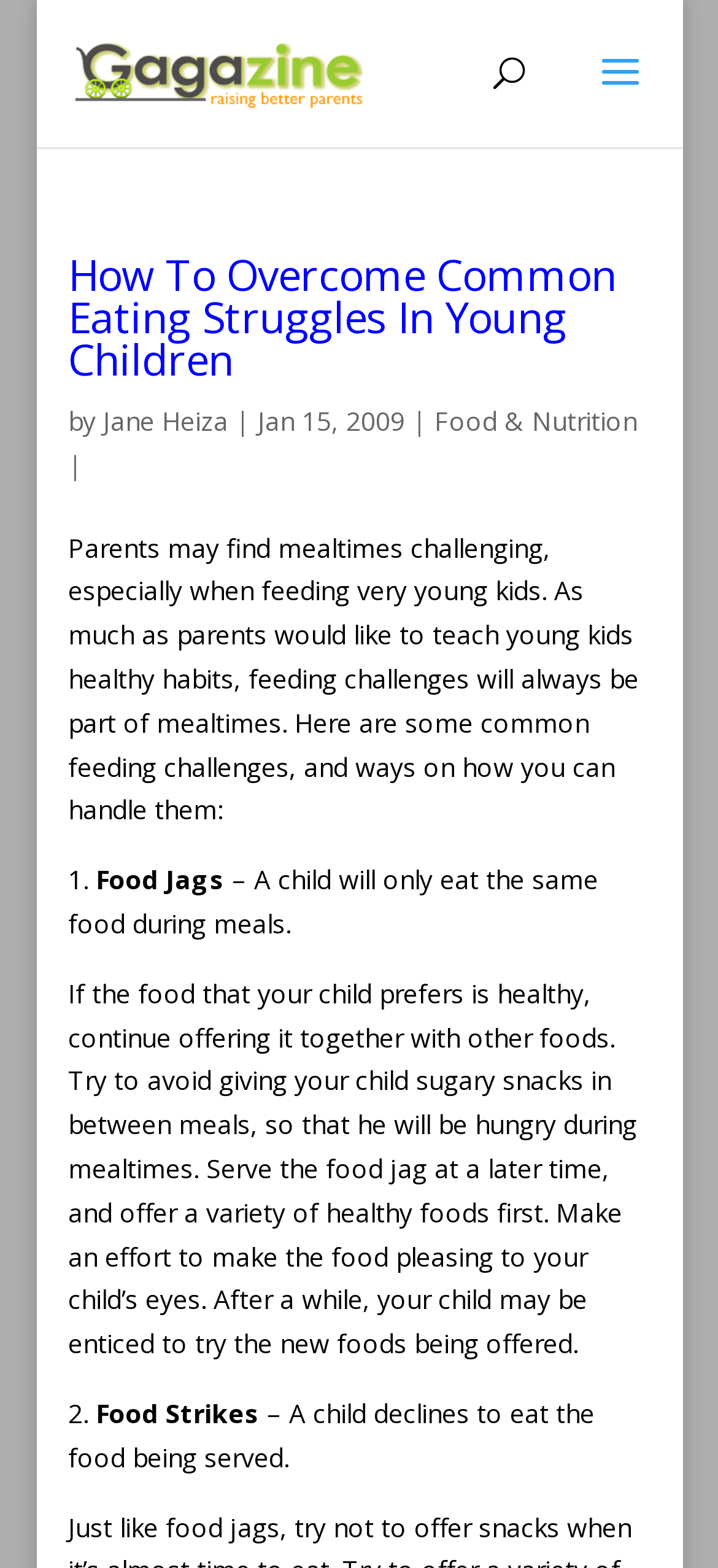Identify the bounding box coordinates for the UI element that matches this description: "Food & Nutrition".

[0.605, 0.257, 0.887, 0.279]